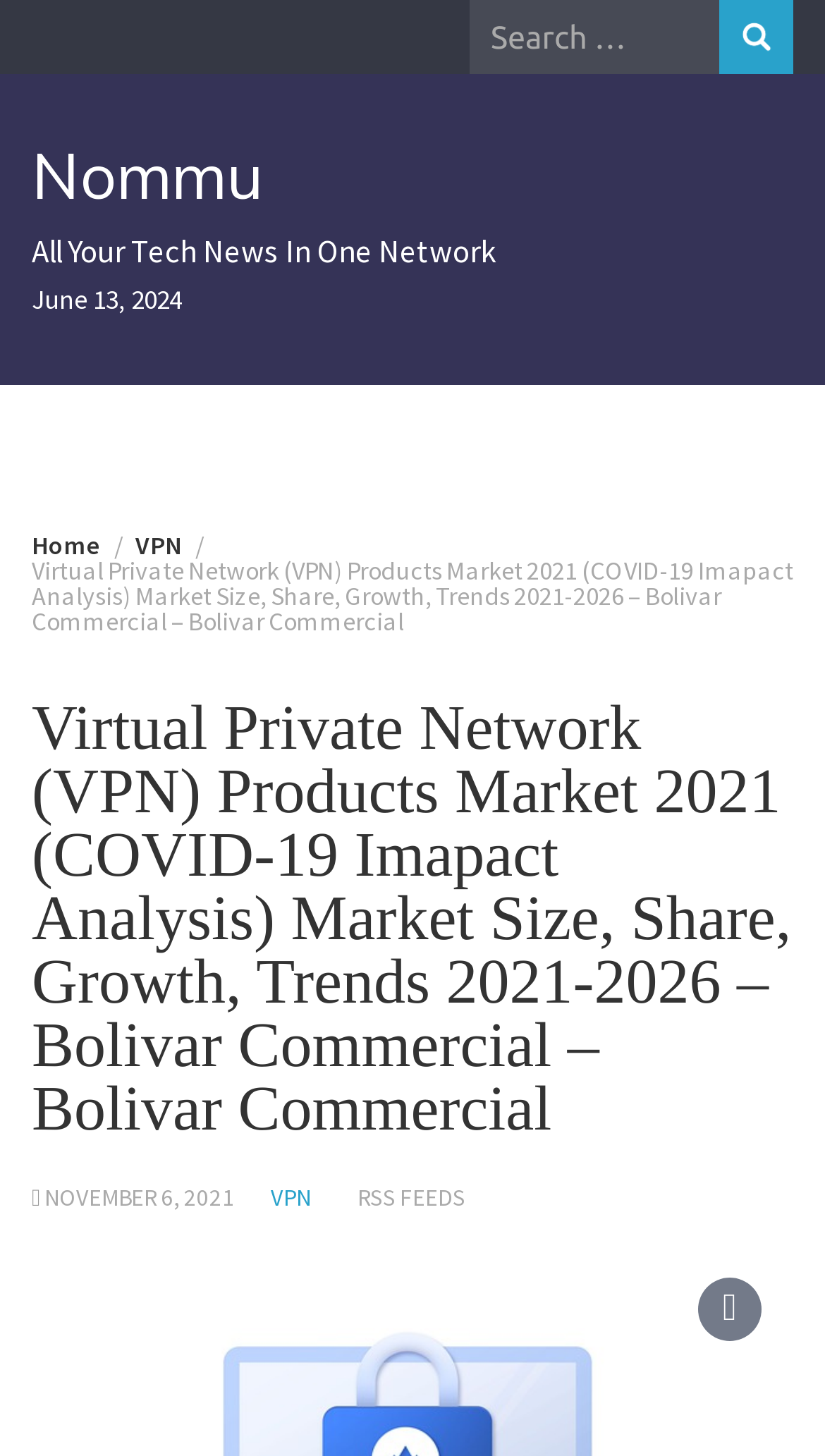Give a one-word or one-phrase response to the question: 
How many navigation links are there?

3